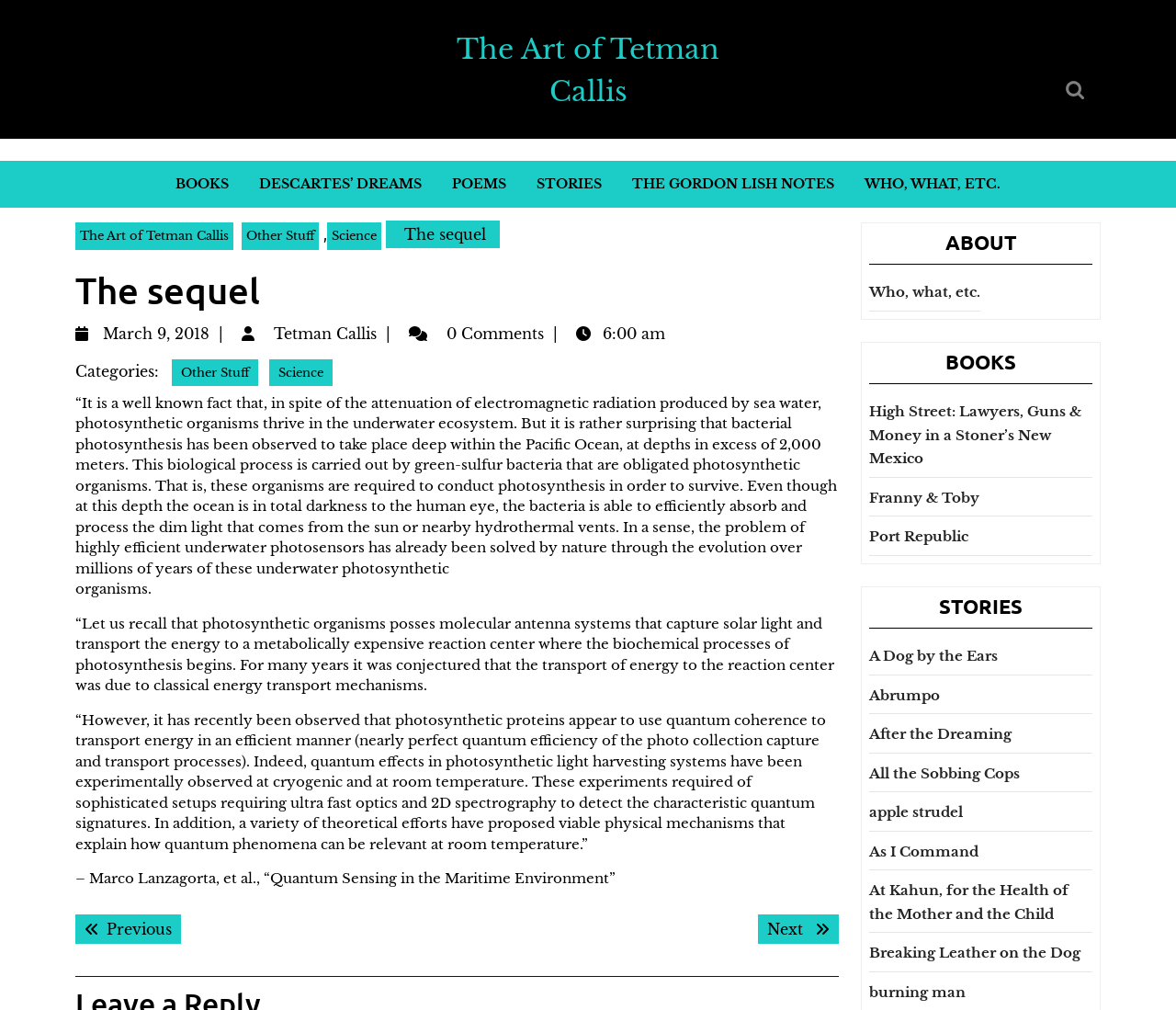What is the name of the book mentioned?
Using the visual information, answer the question in a single word or phrase.

High Street: Lawyers, Guns & Money in a Stoner’s New Mexico